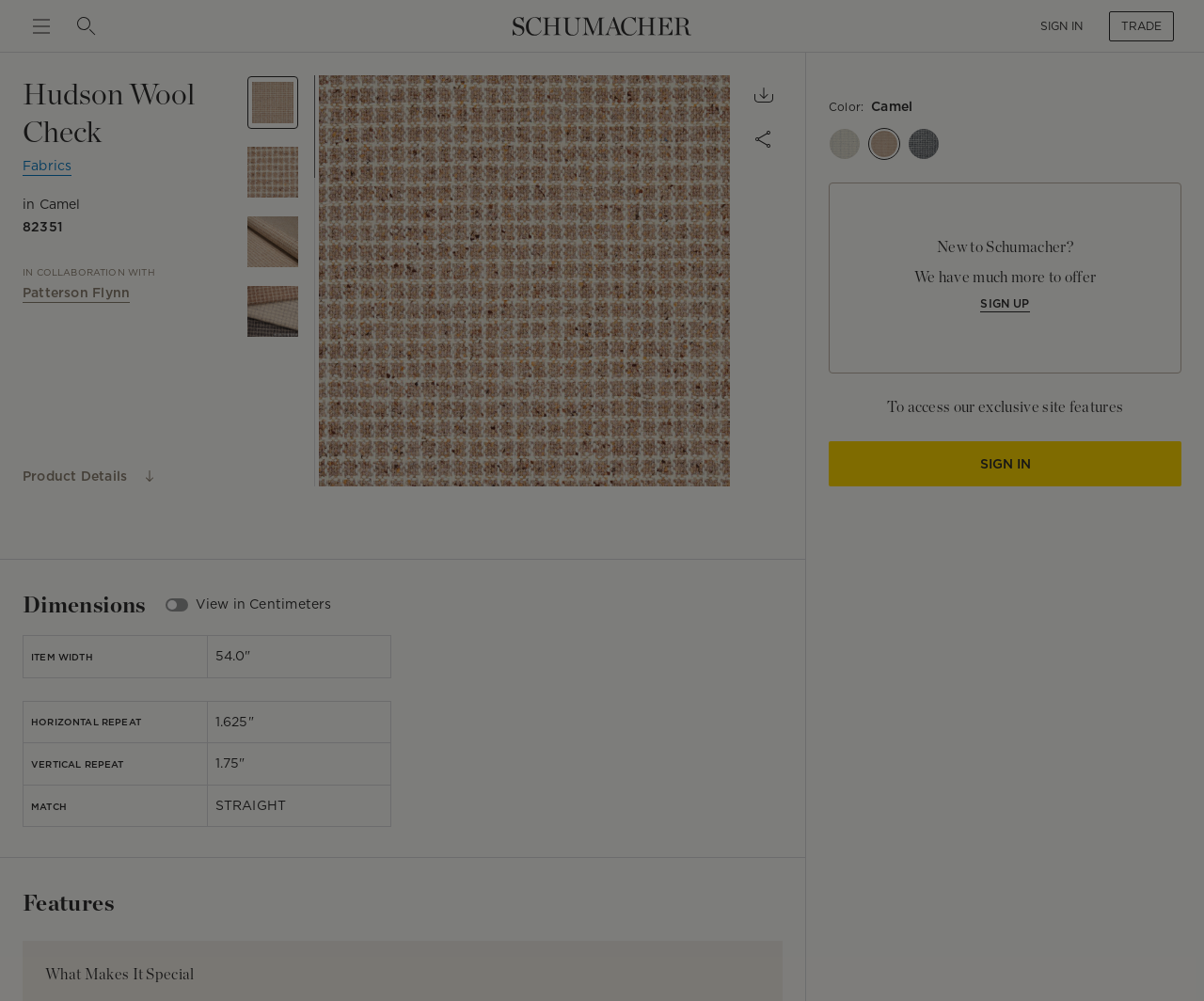Locate the bounding box coordinates of the UI element described by: "Fabrics". Provide the coordinates as four float numbers between 0 and 1, formatted as [left, top, right, bottom].

[0.019, 0.154, 0.06, 0.177]